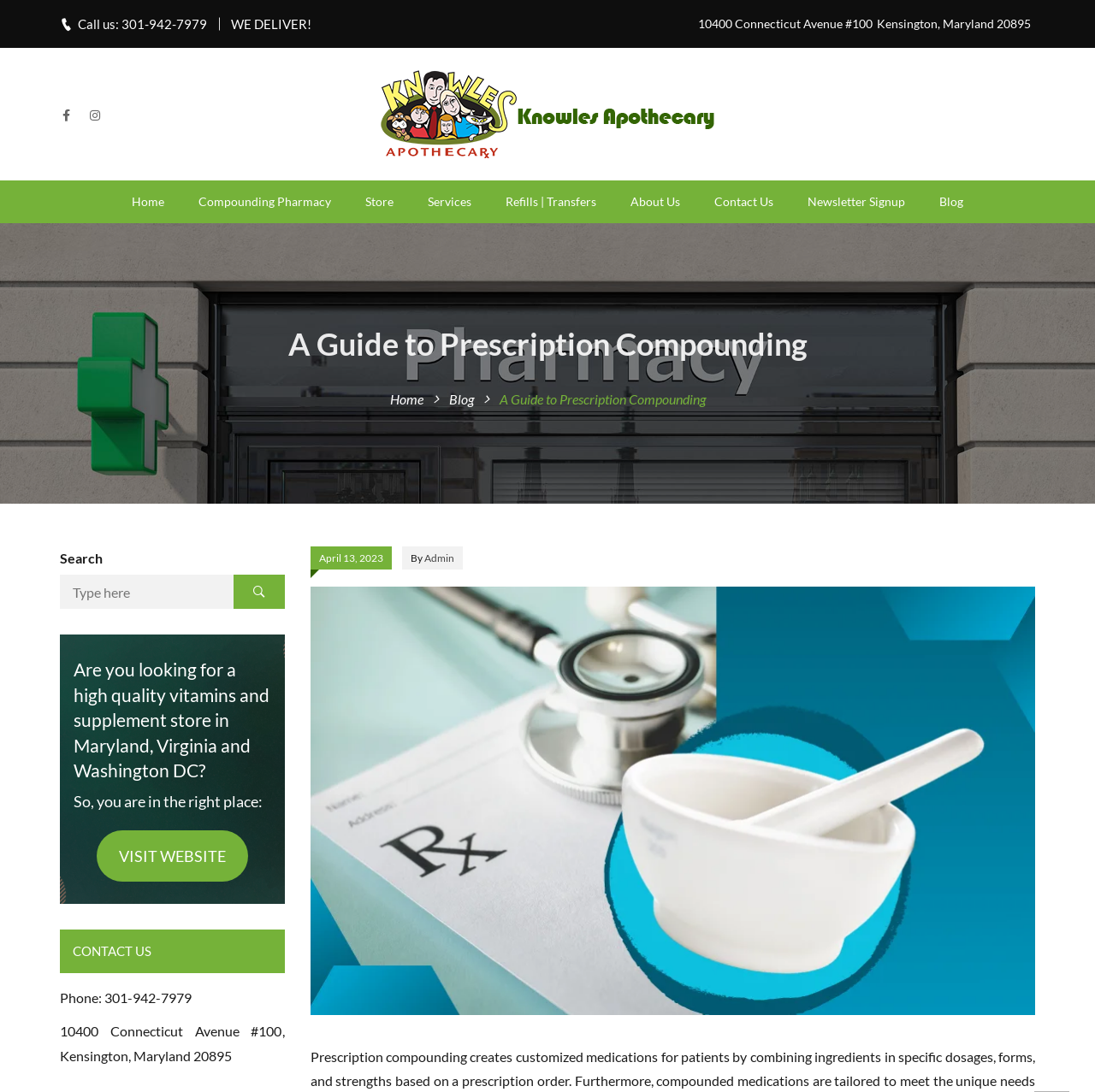Summarize the webpage with a detailed and informative caption.

This webpage is about prescription compounding and appears to be a guide or informational page. At the top, there is a header section with contact information, including a phone number and address. Below this, there are social media links and a navigation menu with links to various pages, such as "Home", "Compounding Pharmacy", "Store", and "About Us".

The main content of the page is divided into sections. The first section has a heading "A Guide to Prescription Compounding" and a brief introduction. Below this, there is an image that takes up most of the width of the page. 

To the right of the image, there is a section with a heading "A Guide to Prescription Compounding" and a date "April 13, 2023". Below this, there is a byline "By Admin". 

Further down the page, there is a search bar with a search button. Below this, there is a section with a heading "Are you looking for a high-quality vitamins and supplement store in Maryland, Virginia, and Washington DC?" followed by a subheading "So, you are in the right place:". There is a call-to-action button "VISIT WEBSITE" below this.

At the bottom of the page, there is a "CONTACT US" section with phone number and address information.